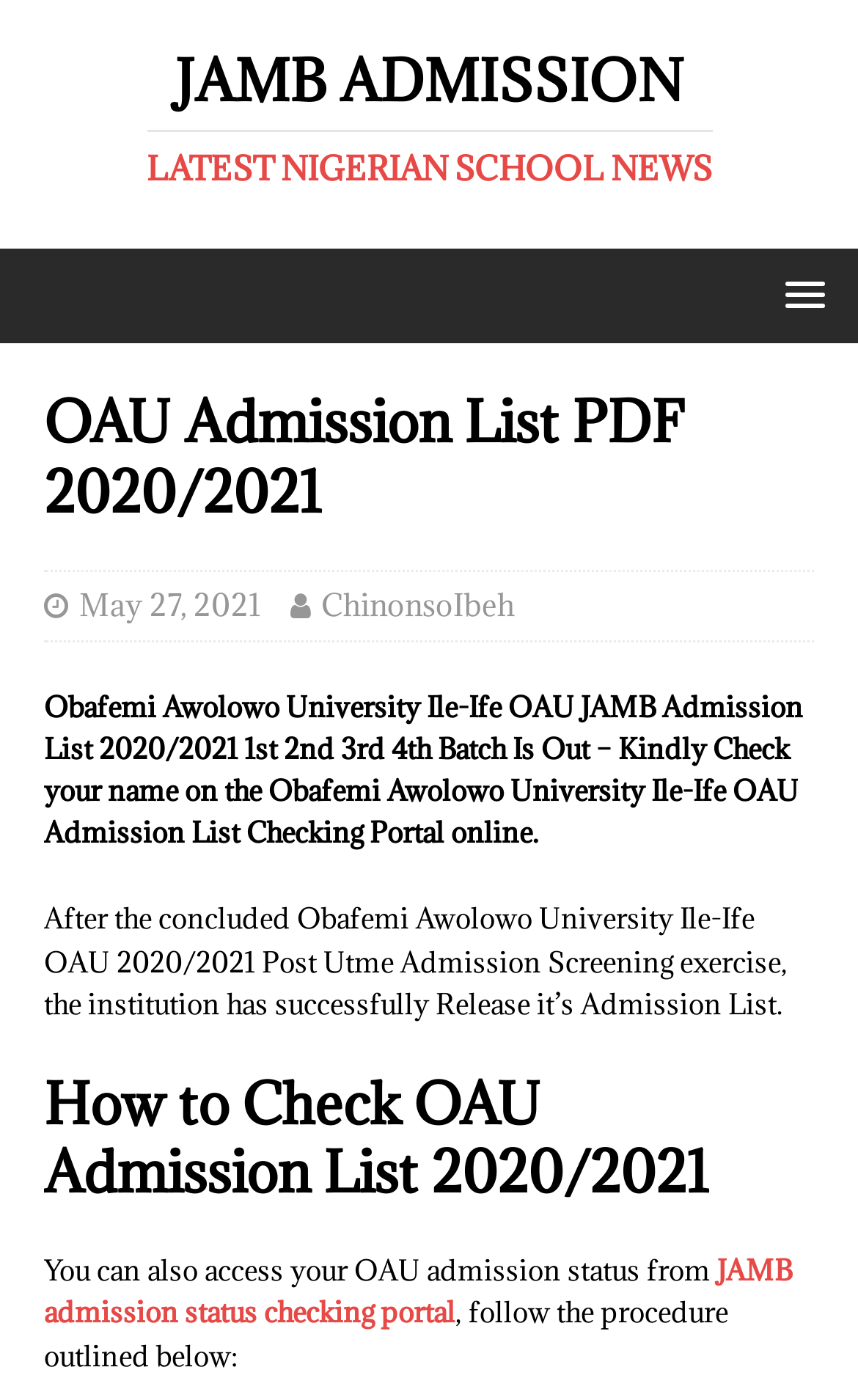Please respond to the question with a concise word or phrase:
What is the purpose of the webpage?

To check OAU admission list